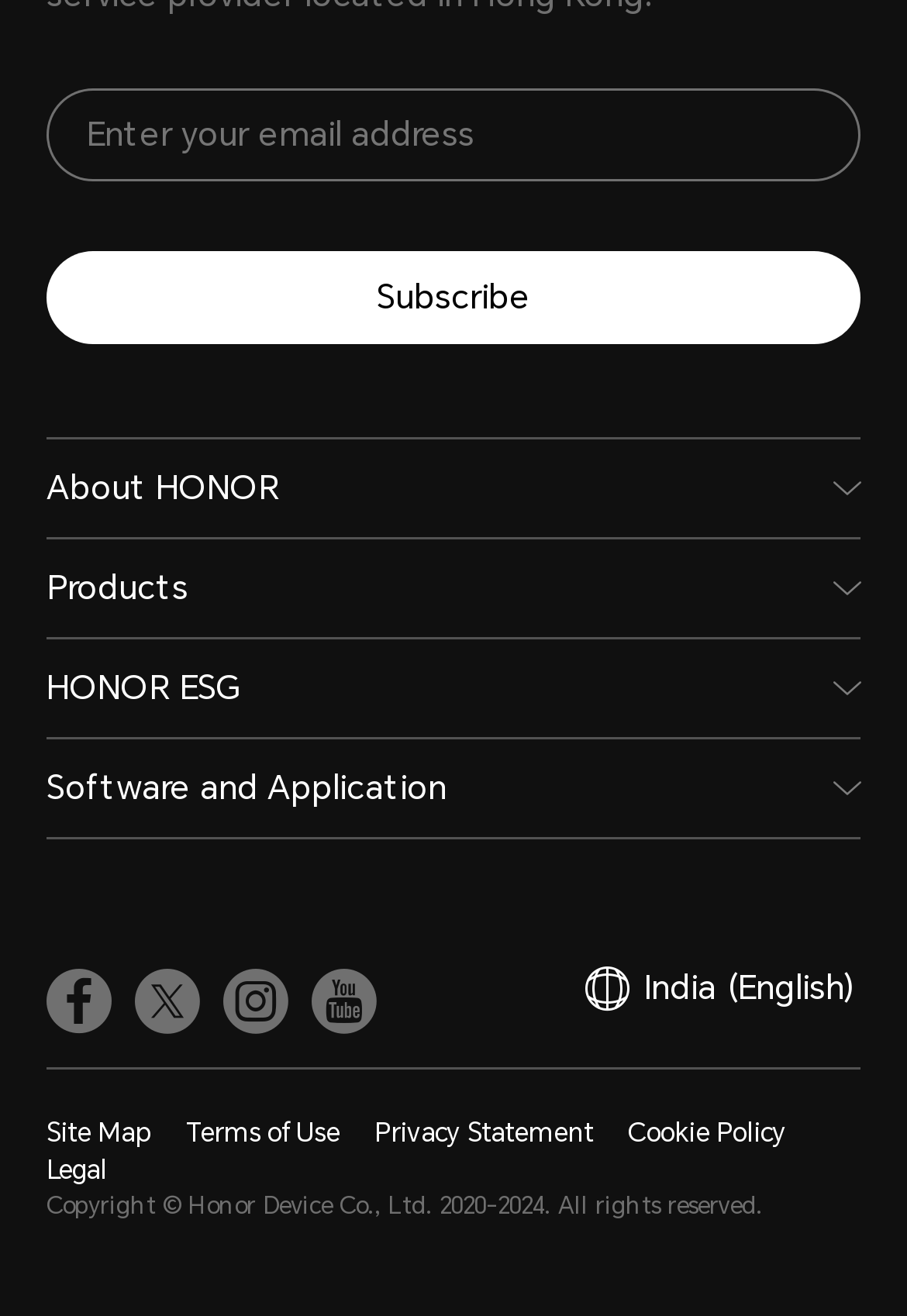What is the company's copyright information?
Please provide a comprehensive answer based on the information in the image.

The StaticText element at the bottom of the page displays the copyright information, stating that the content is owned by Honor Device Co., Ltd. and is protected from 2020 to 2024, with all rights reserved.